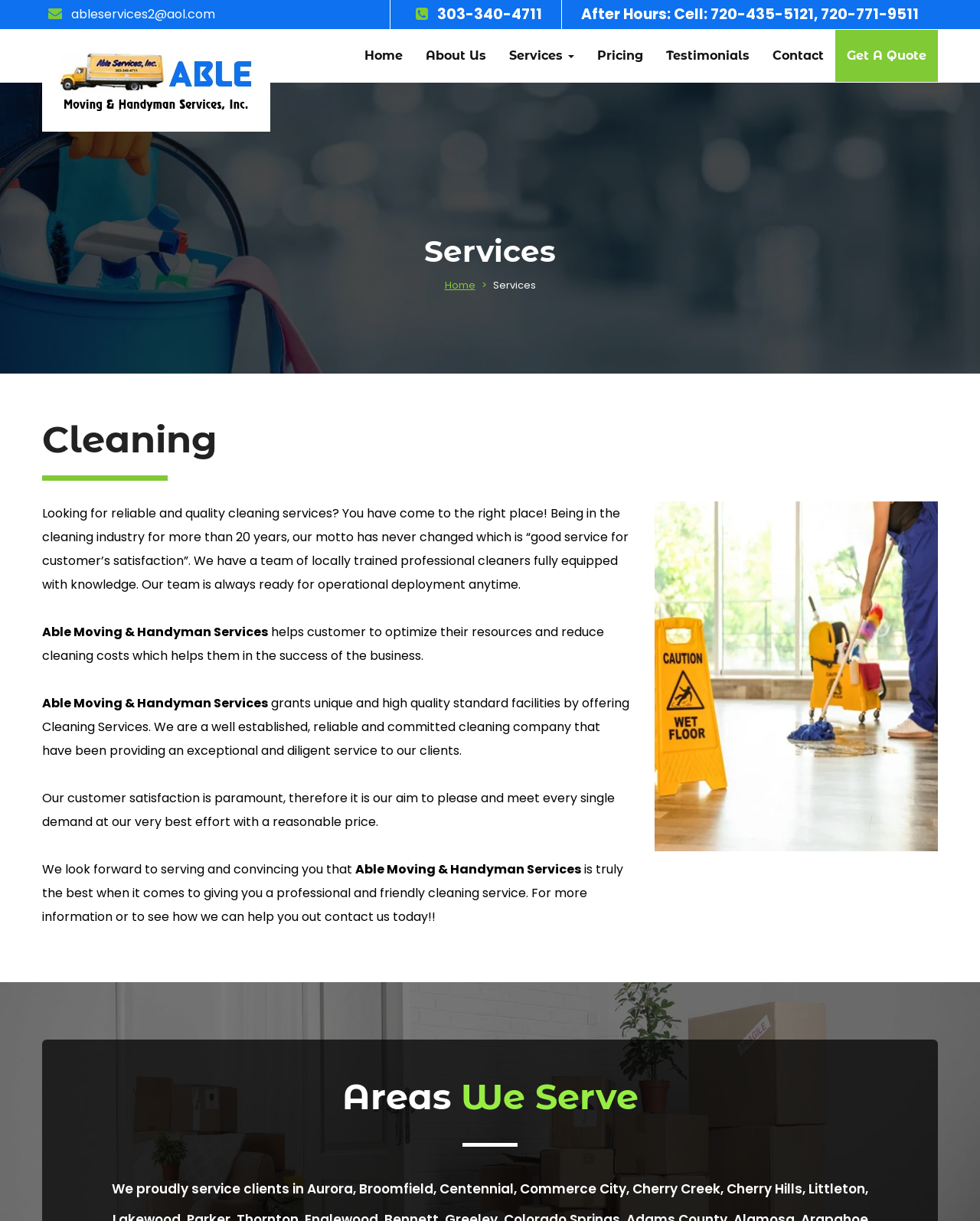From the image, can you give a detailed response to the question below:
What is the location of the company's services?

I found the location of the company's services by looking at the meta description of the webpage which mentions 'Moving Company Aurora' and also by assuming that the company provides services in the same location as its name suggests.